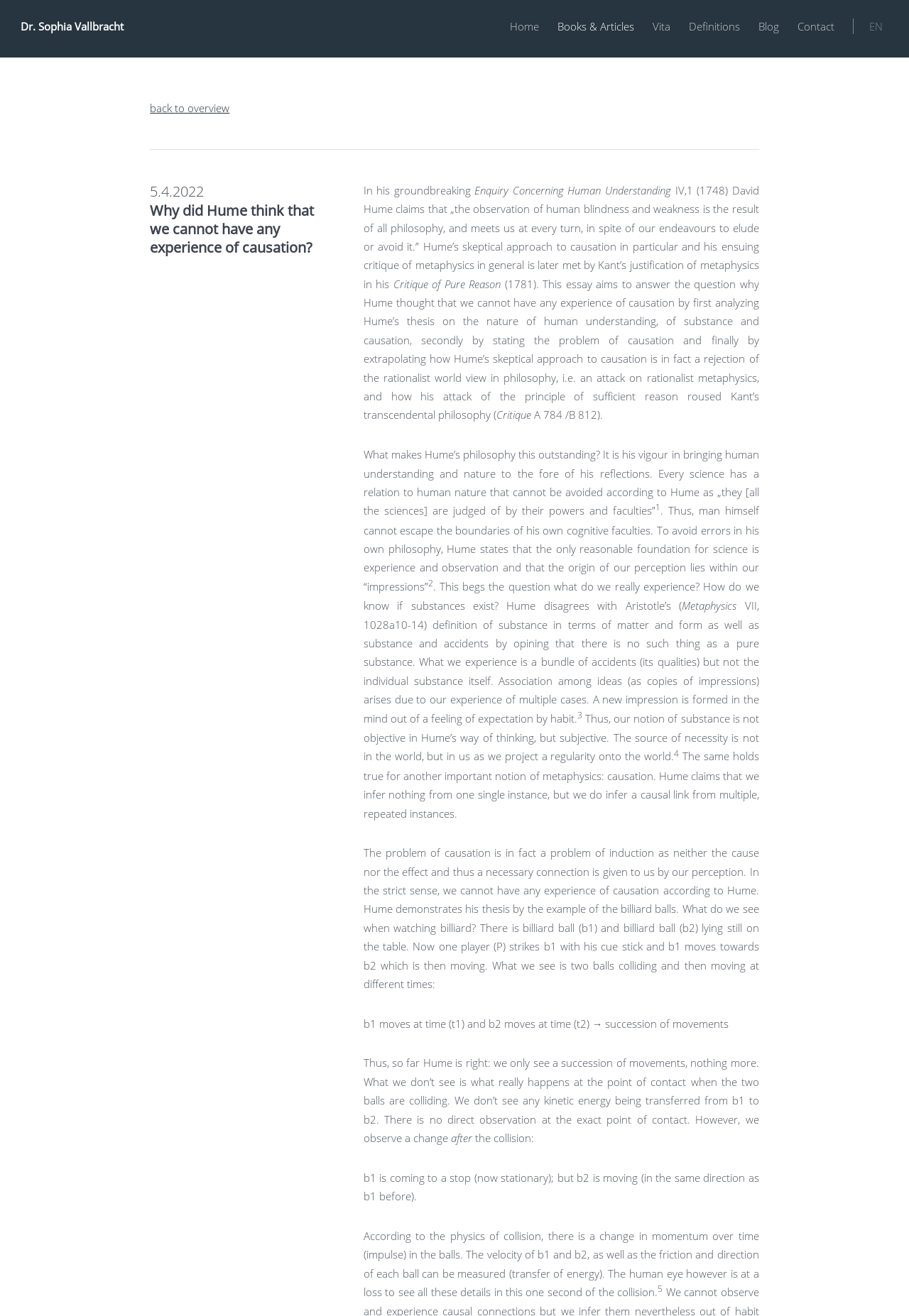Provide a thorough summary of the webpage.

This webpage is about Dr. Sophia Vallbracht, a rhetorician and philosopher, and her work on the subject of rhetoric and philosophy. At the top of the page, there is a heading with her name, followed by a navigation menu with links to various sections, including "Home", "Books & Articles", "Vita", "Definitions", "Blog", "Contact", and "EN". 

Below the navigation menu, there is a link to "back to overview" and a horizontal separator. The main content of the page is an essay titled "Why did Hume think that we cannot have any experience of causation?" which is divided into several paragraphs. The essay discusses David Hume's skeptical approach to causation and his critique of metaphysics, as well as Immanuel Kant's response to Hume's ideas. 

The text is dense and academic, with many references to philosophical concepts and theories. There are no images on the page, but there are several superscript numbers scattered throughout the text, likely referencing footnotes or citations. The overall layout is clean and easy to read, with clear headings and concise paragraphs.